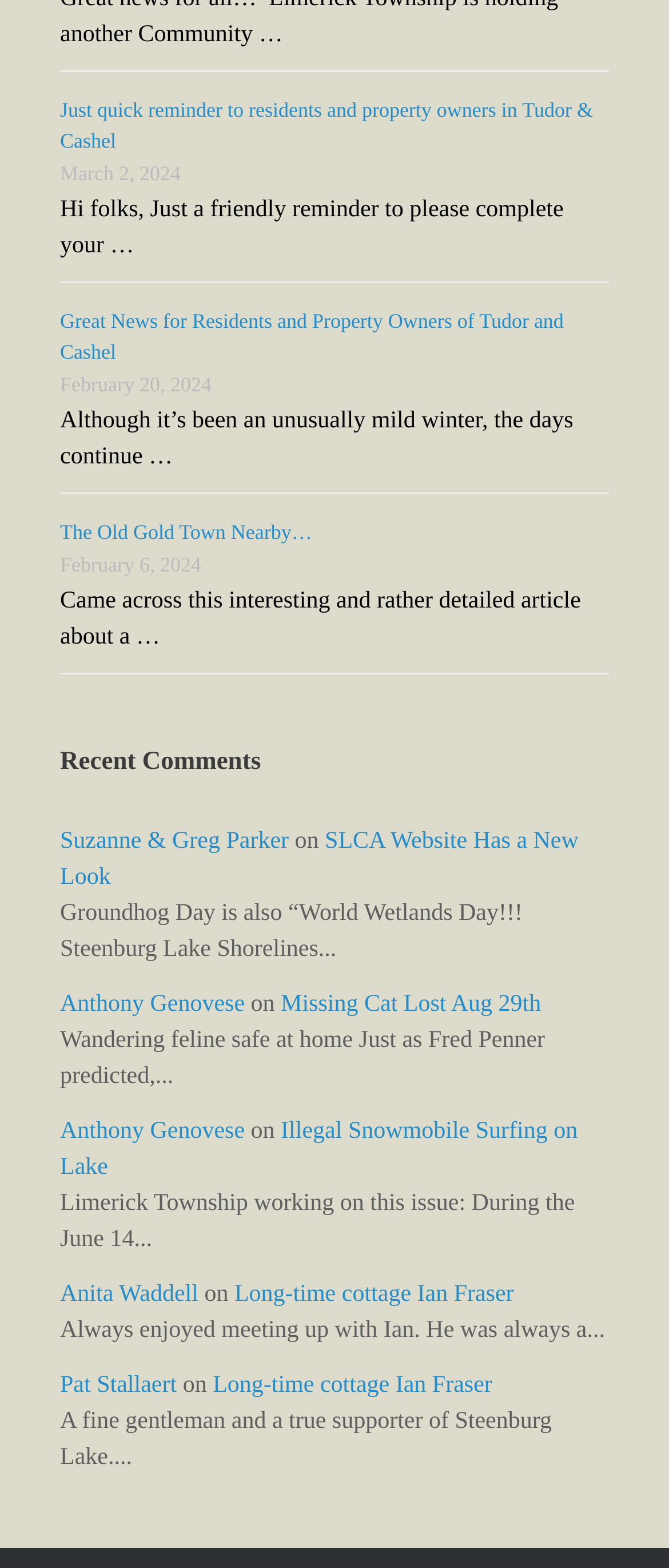Provide a brief response to the question using a single word or phrase: 
Who wrote the comment about Ian Fraser?

Anita Waddell